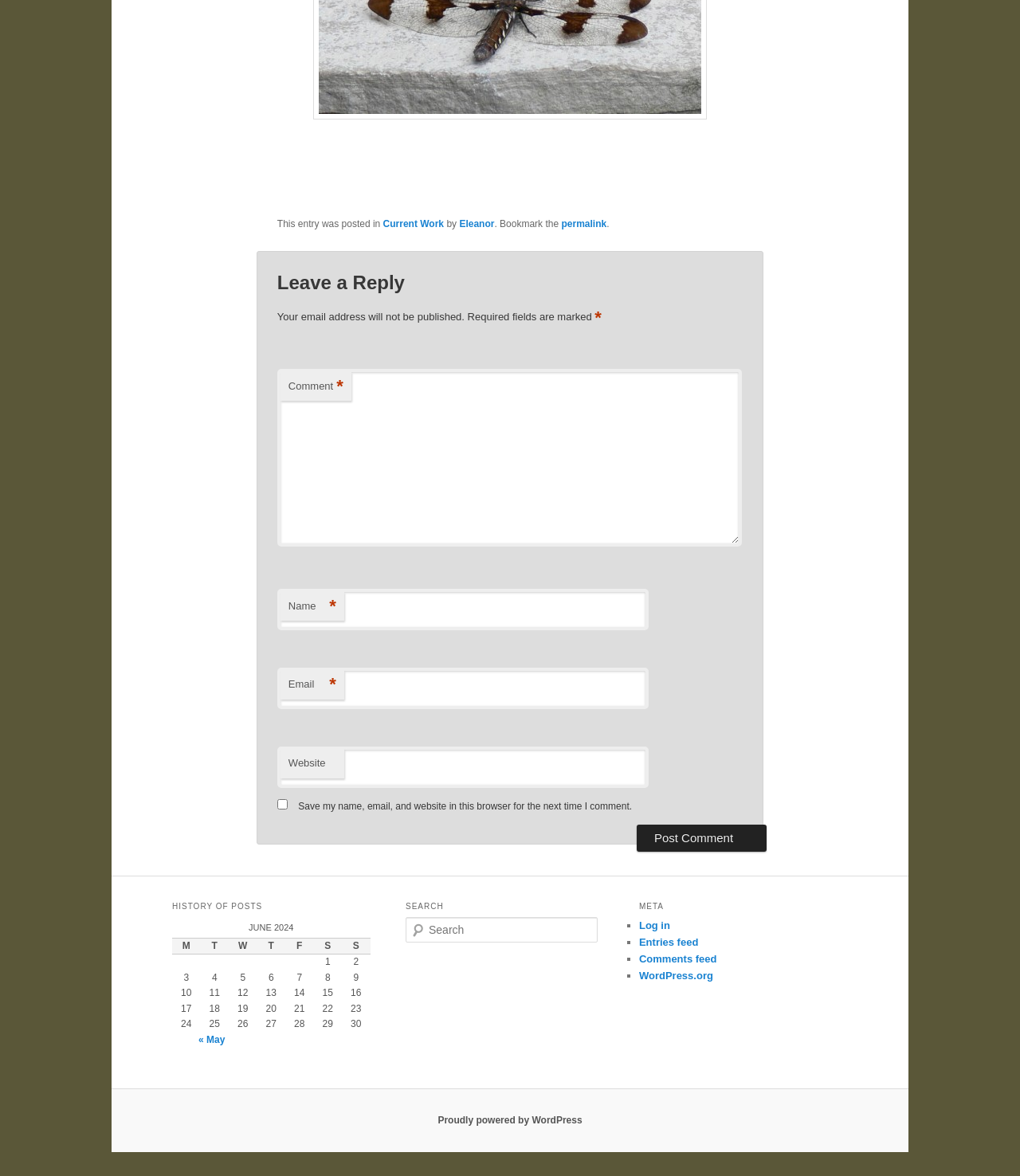Give the bounding box coordinates for the element described as: "GeneratePress".

None